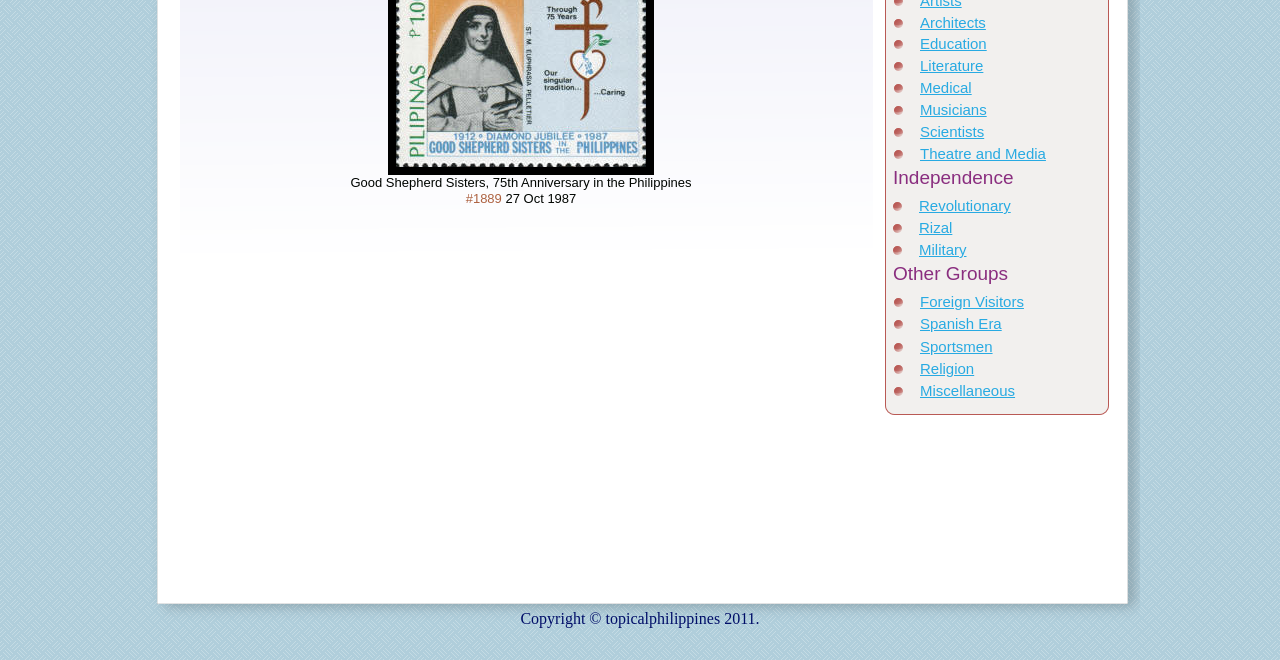Using the provided element description, identify the bounding box coordinates as (top-left x, top-left y, bottom-right x, bottom-right y). Ensure all values are between 0 and 1. Description: Medical

[0.719, 0.12, 0.759, 0.145]